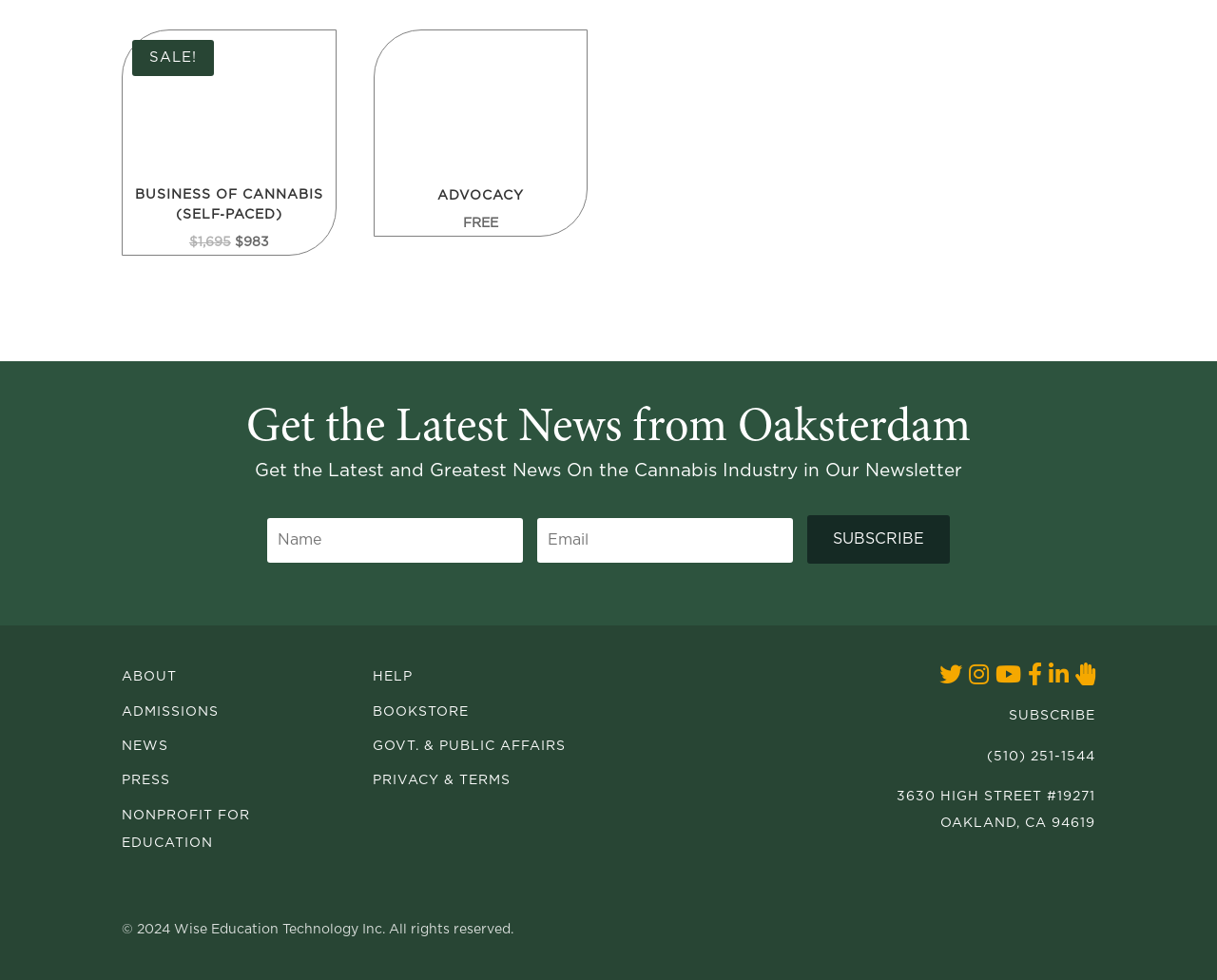Provide the bounding box coordinates of the section that needs to be clicked to accomplish the following instruction: "Visit the bookstore."

[0.306, 0.719, 0.385, 0.736]